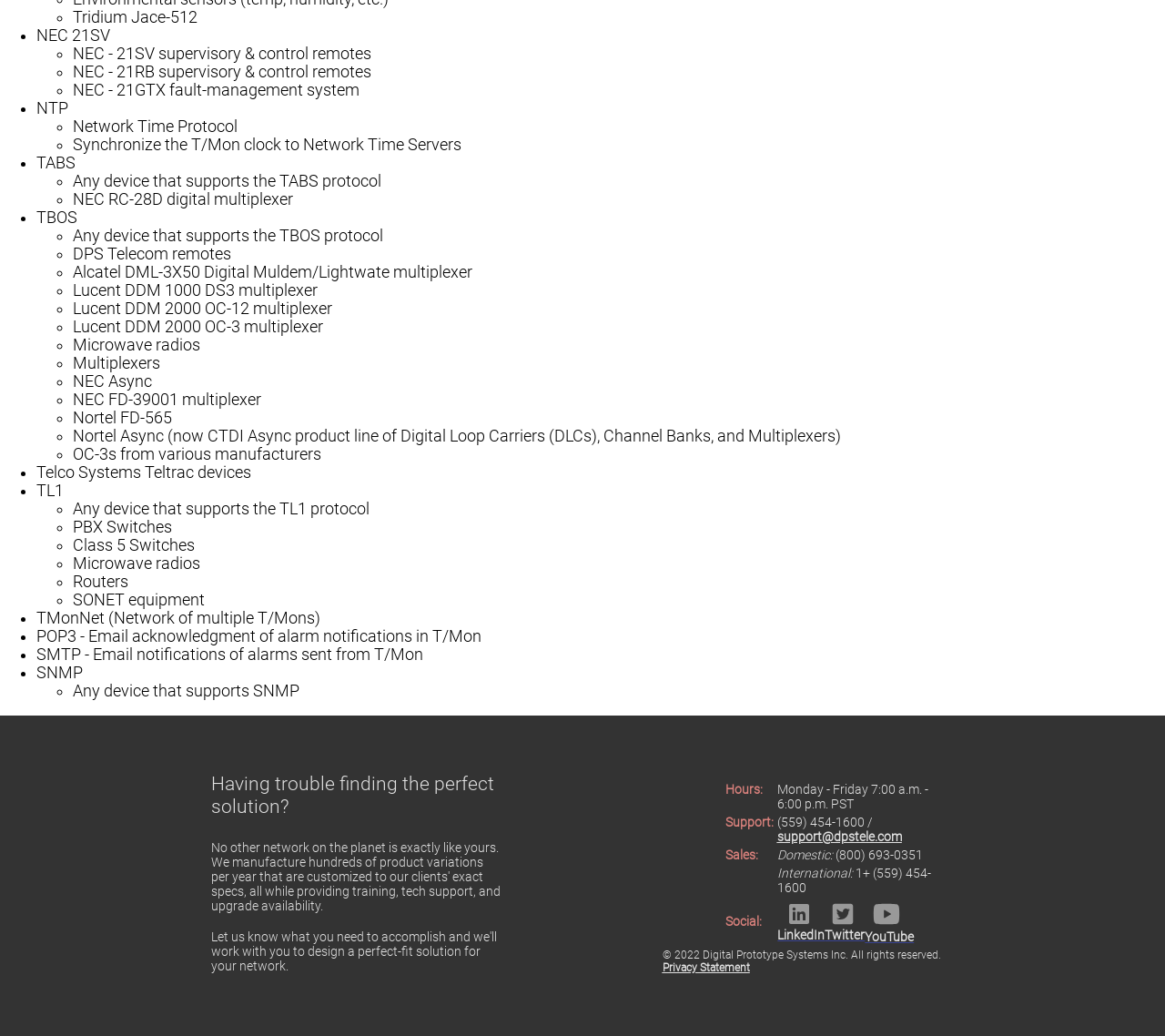What is Tridium Jace-512?
Please provide a single word or phrase as the answer based on the screenshot.

A product